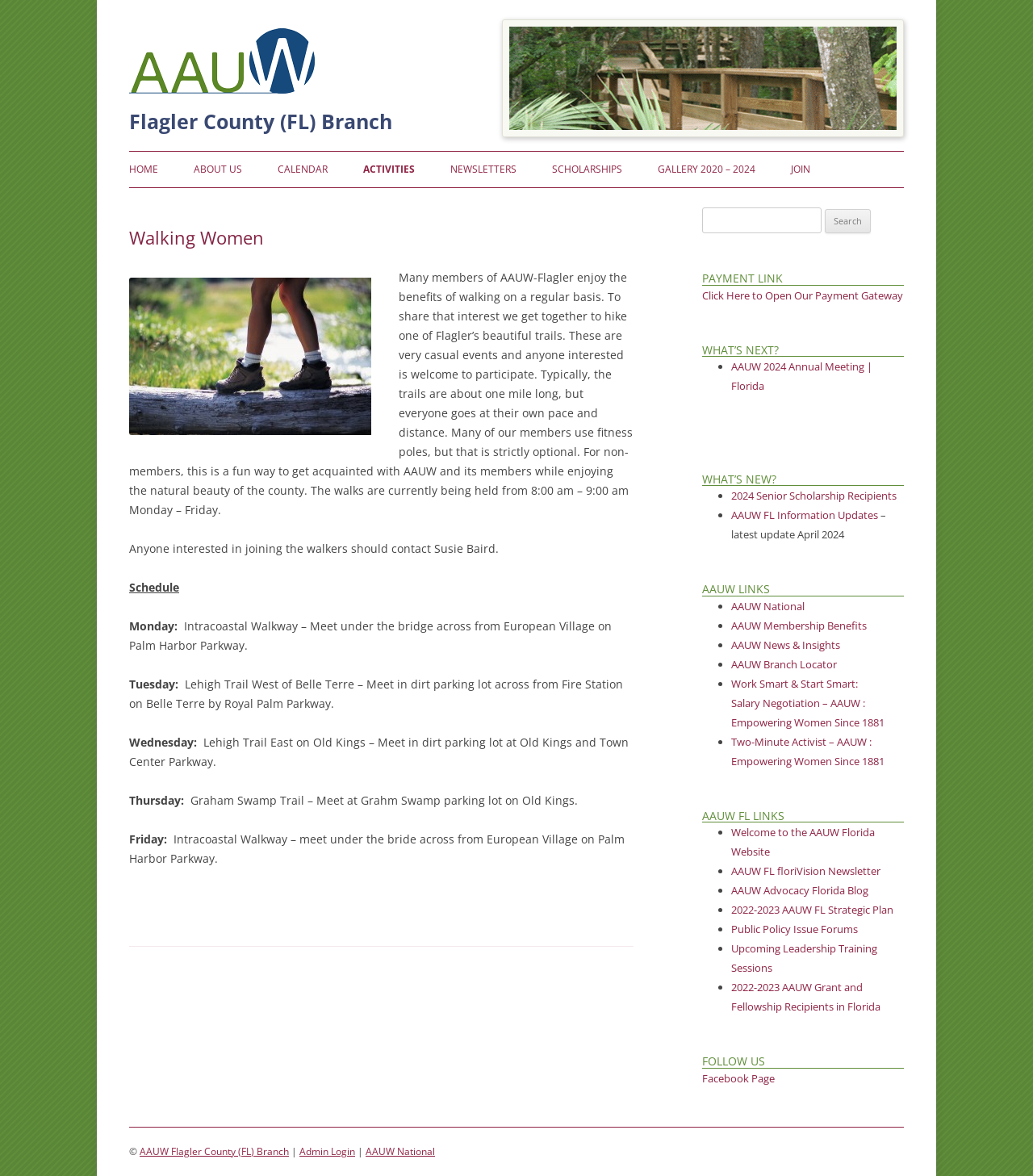Please determine the bounding box coordinates of the element's region to click in order to carry out the following instruction: "Click on the 'PAYMENT LINK'". The coordinates should be four float numbers between 0 and 1, i.e., [left, top, right, bottom].

[0.68, 0.232, 0.875, 0.243]